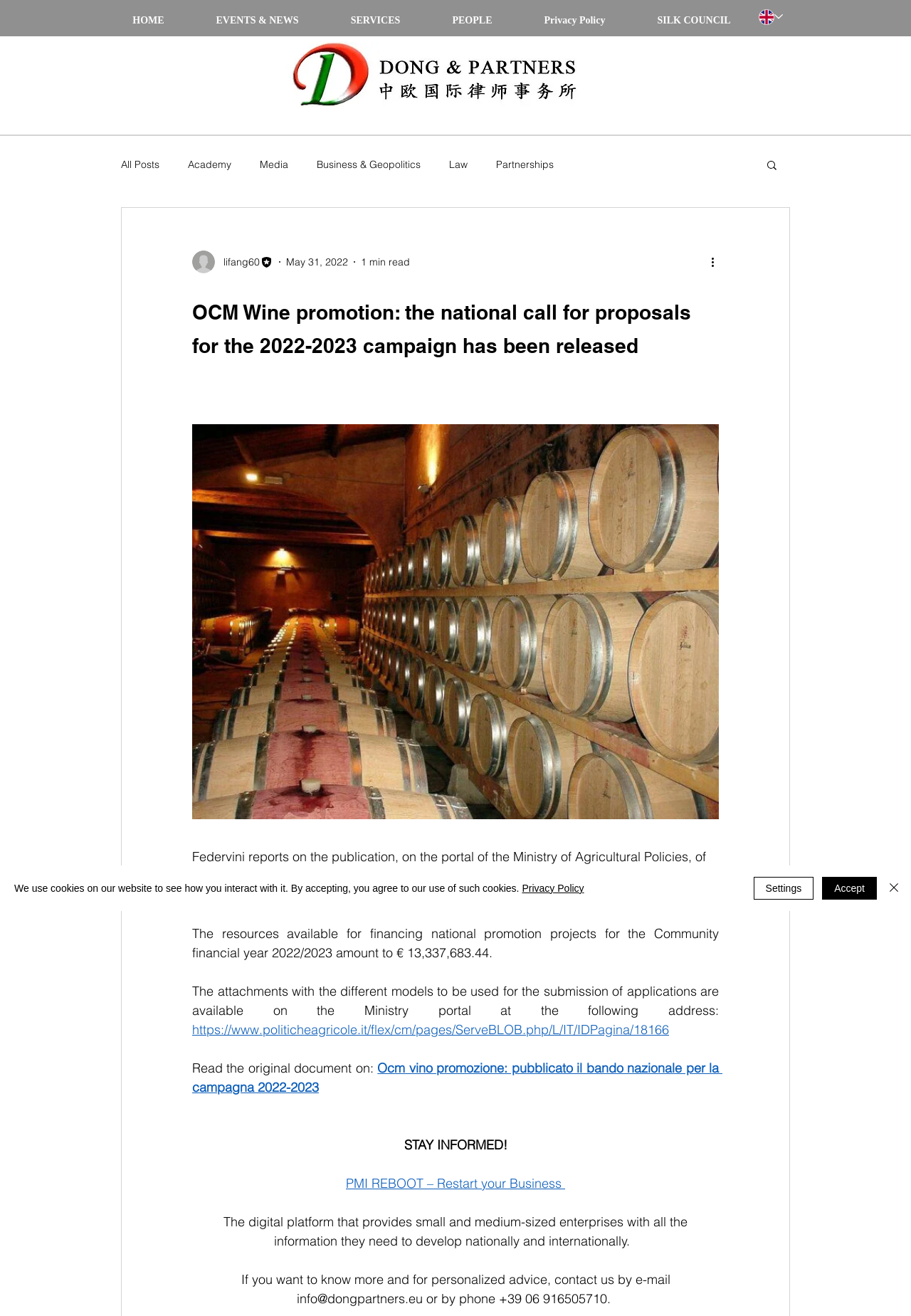Show the bounding box coordinates of the element that should be clicked to complete the task: "Visit the 'HOME' page".

[0.117, 0.006, 0.209, 0.025]